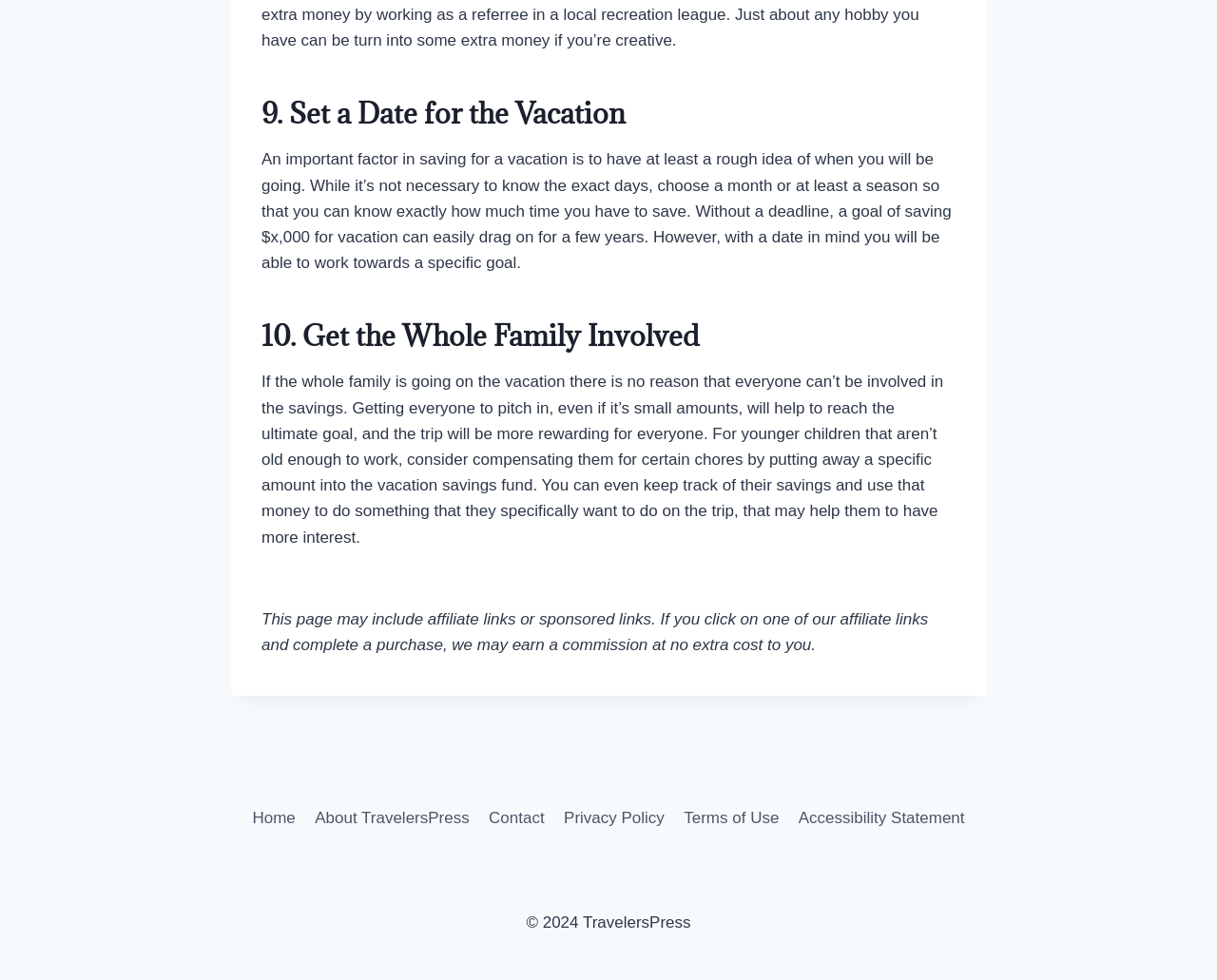How many links are in the footer navigation?
Provide a well-explained and detailed answer to the question.

I counted the number of link elements within the navigation element with the description 'Footer Navigation', and there are six links: 'Home', 'About TravelersPress', 'Contact', 'Privacy Policy', 'Terms of Use', and 'Accessibility Statement'.